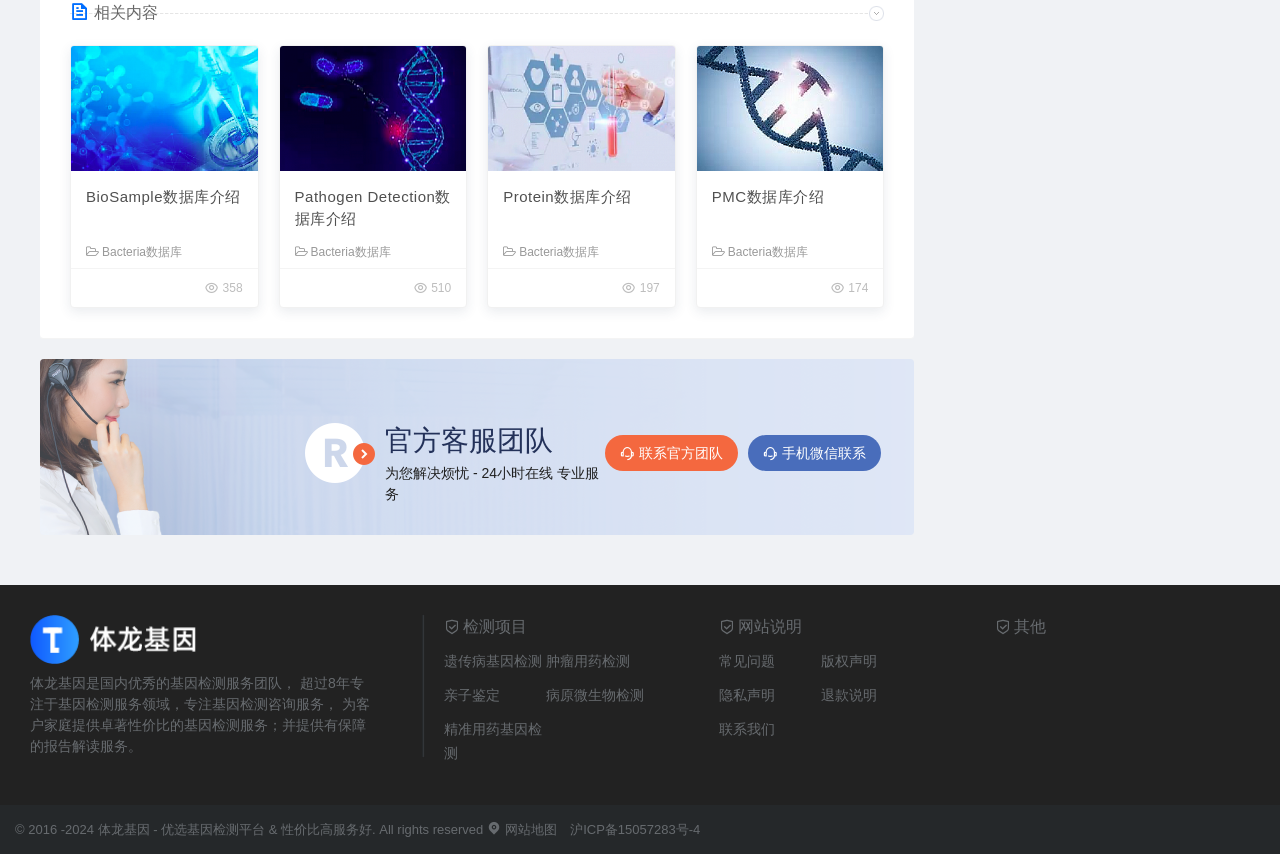Use a single word or phrase to answer the question:
How many website explanations are listed?

5